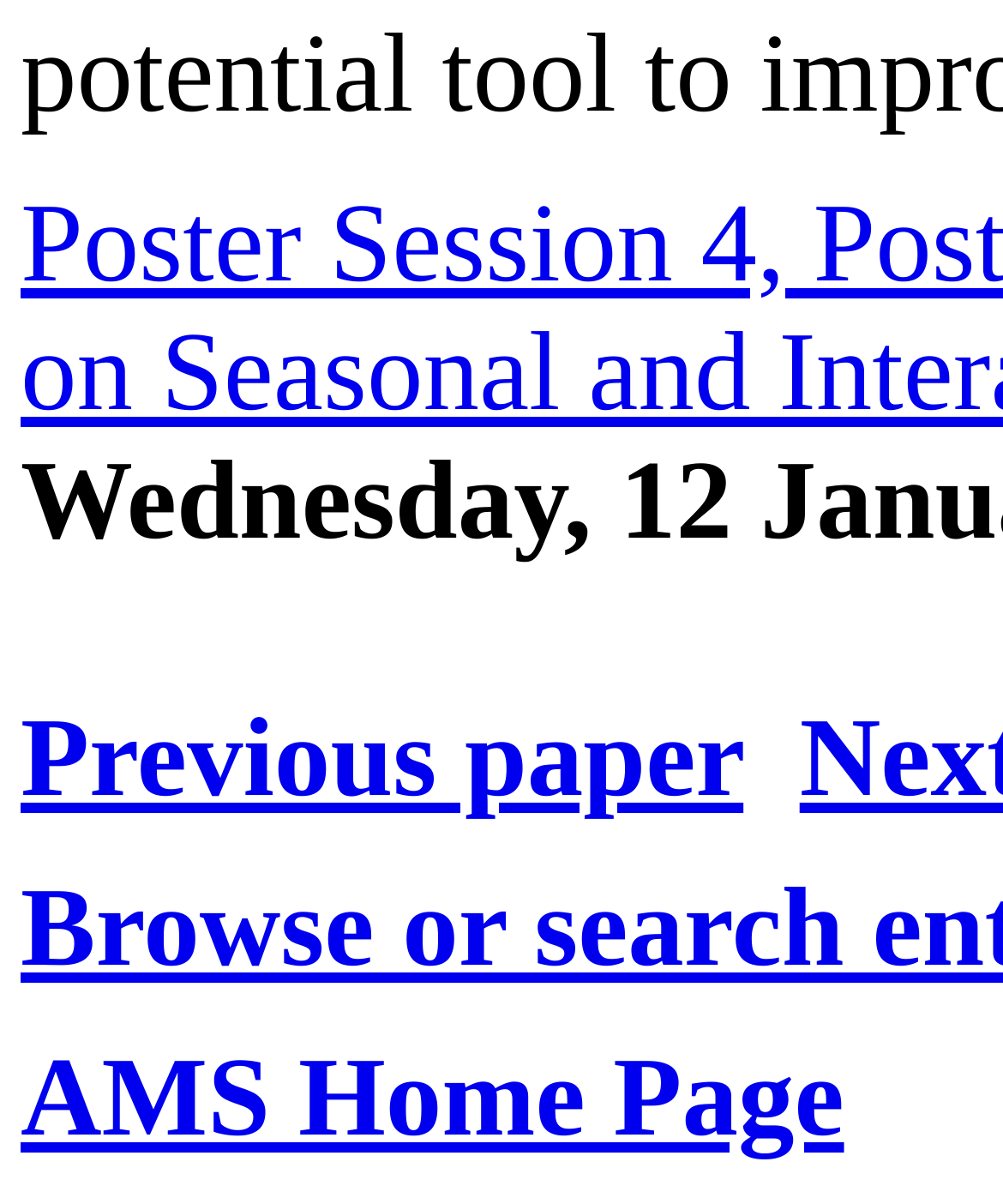Based on the element description "Previous paper", predict the bounding box coordinates of the UI element.

[0.021, 0.579, 0.741, 0.682]